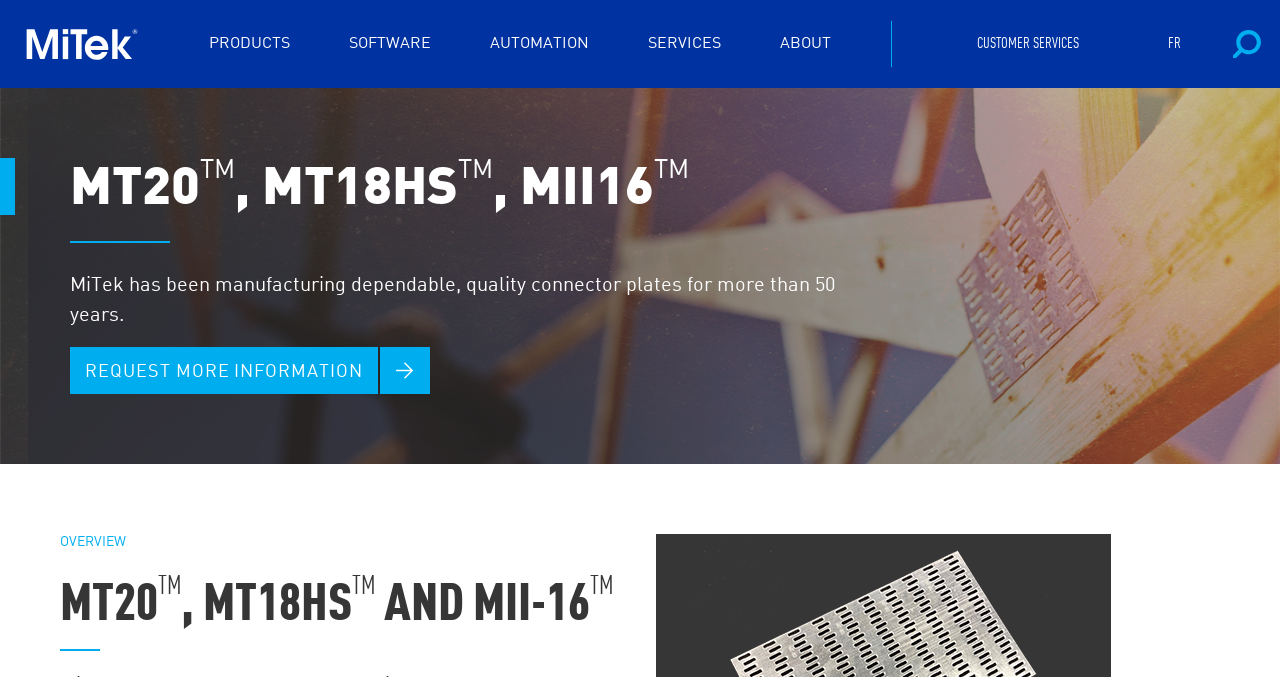Show me the bounding box coordinates of the clickable region to achieve the task as per the instruction: "View James P. Flynn's profile".

None